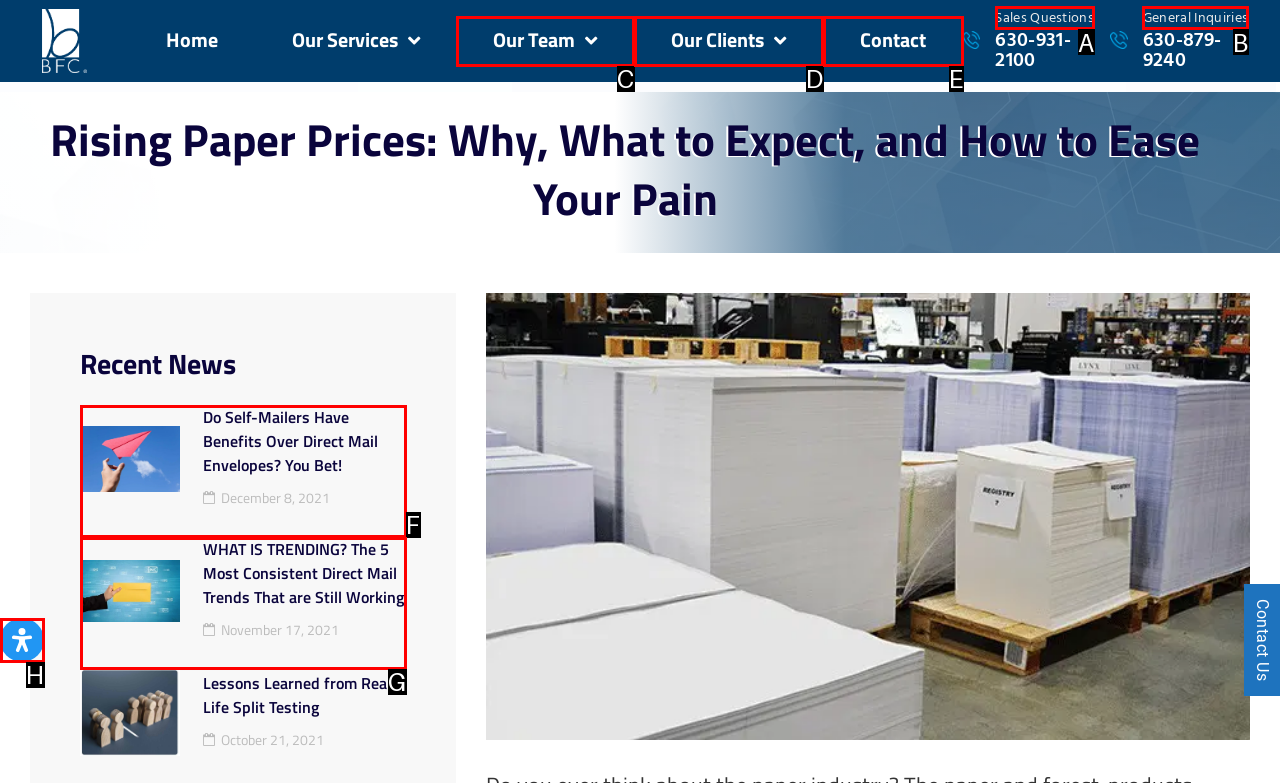Match the following description to a UI element: Sales Questions
Provide the letter of the matching option directly.

A